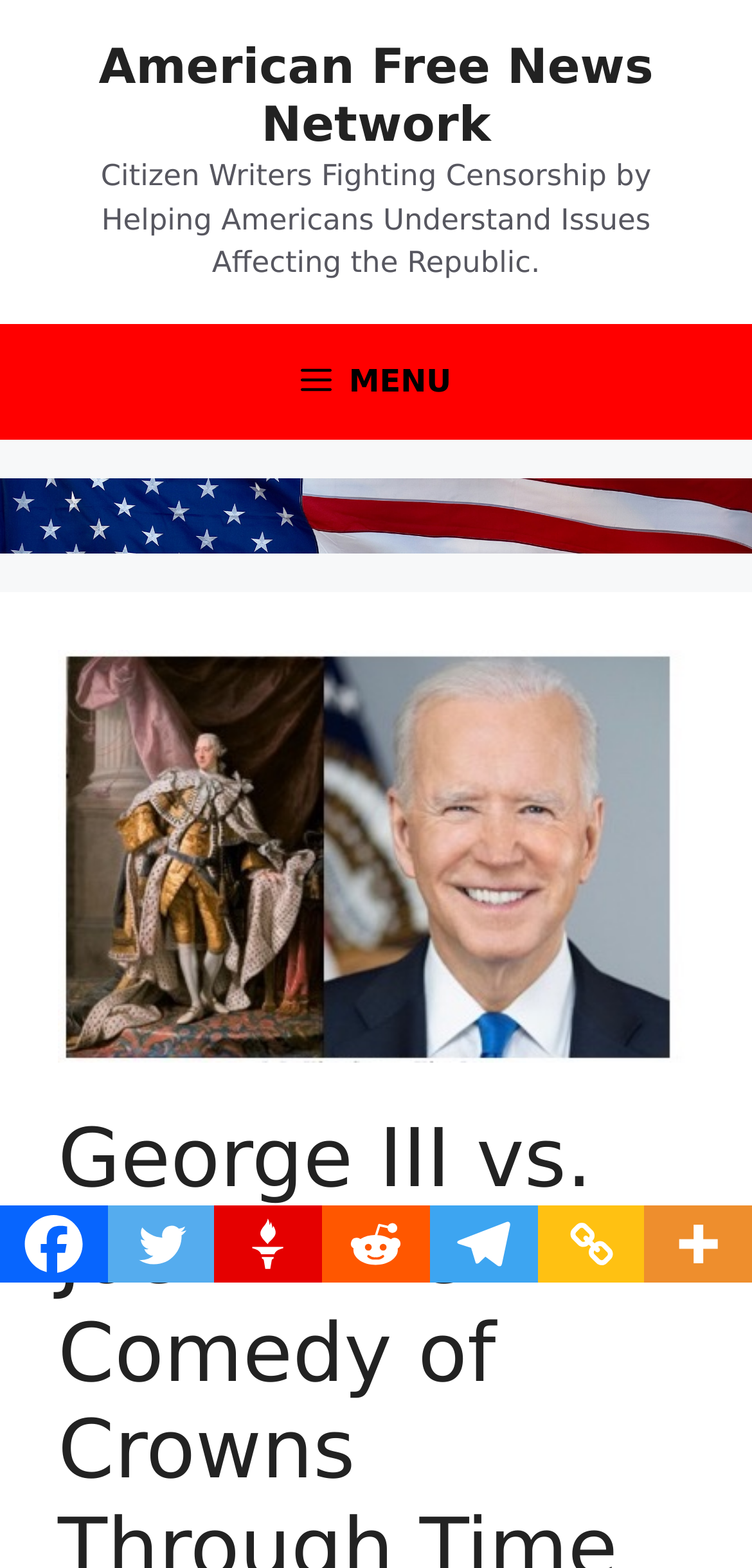Please extract the title of the webpage.

George III vs. Joe B: The Comedy of Crowns Through Time